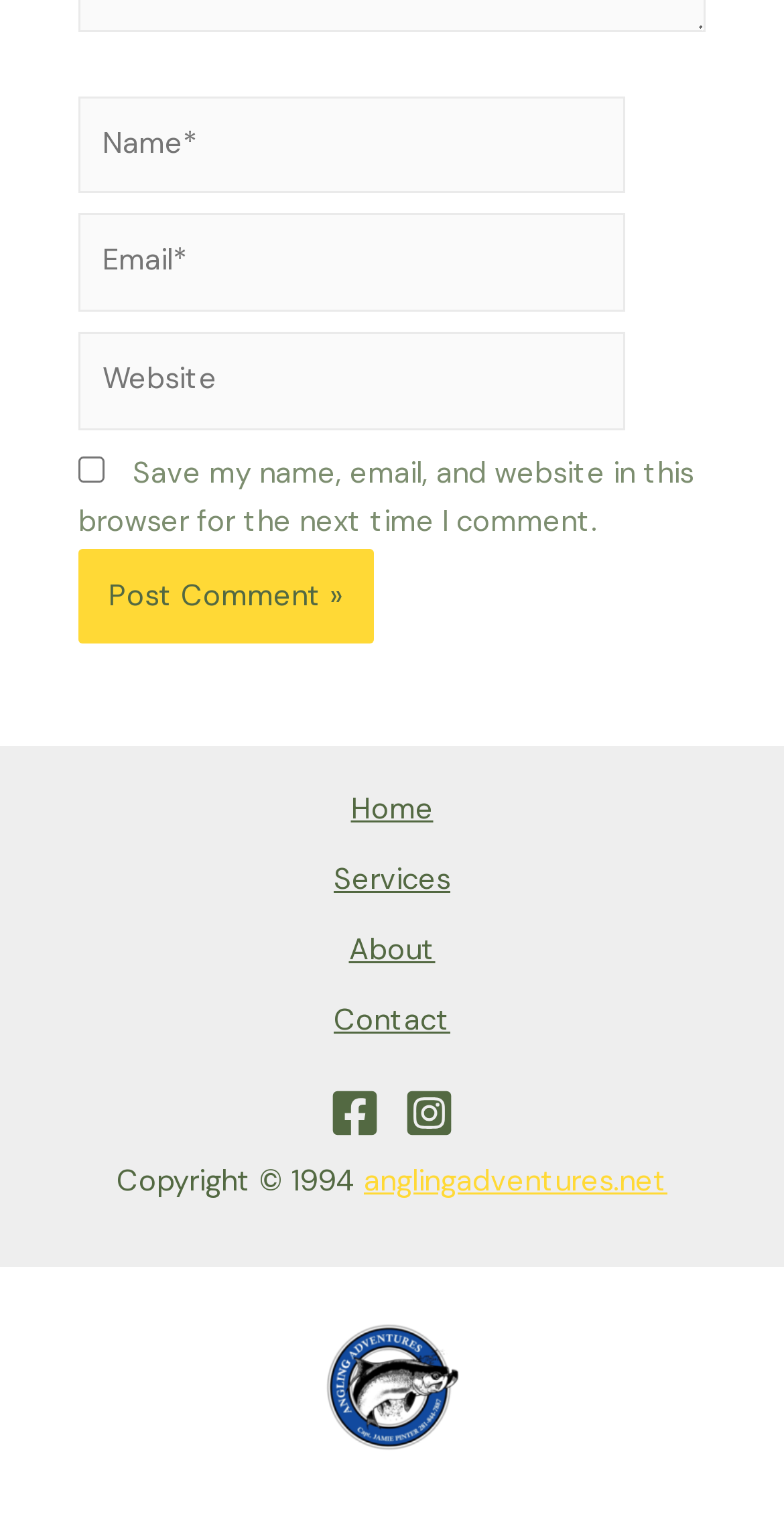Pinpoint the bounding box coordinates of the element you need to click to execute the following instruction: "Visit the home page". The bounding box should be represented by four float numbers between 0 and 1, in the format [left, top, right, bottom].

[0.396, 0.513, 0.604, 0.559]